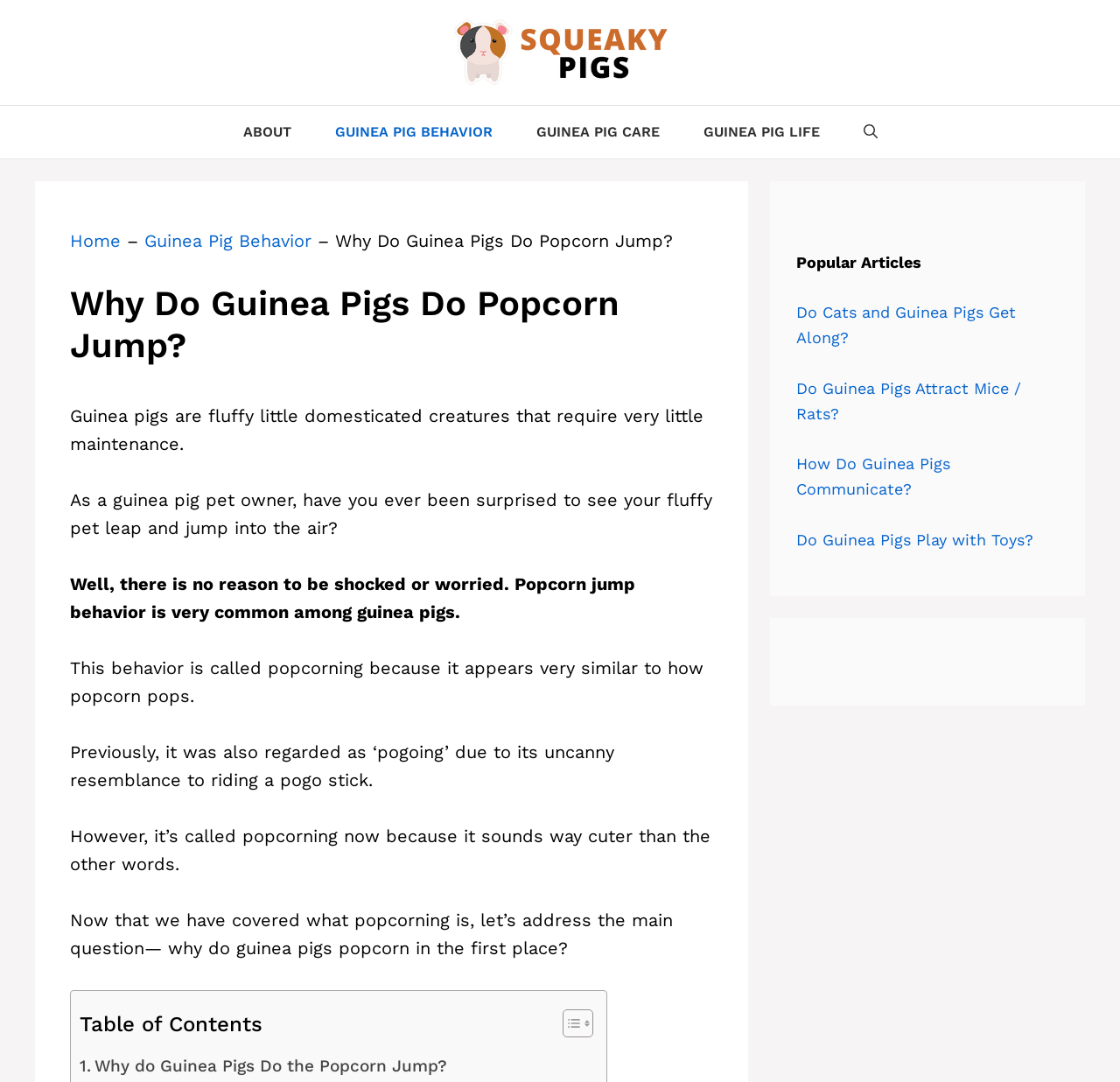Give a short answer to this question using one word or a phrase:
What is the title of the first link in the 'Popular Articles' section?

Do Cats and Guinea Pigs Get Along?